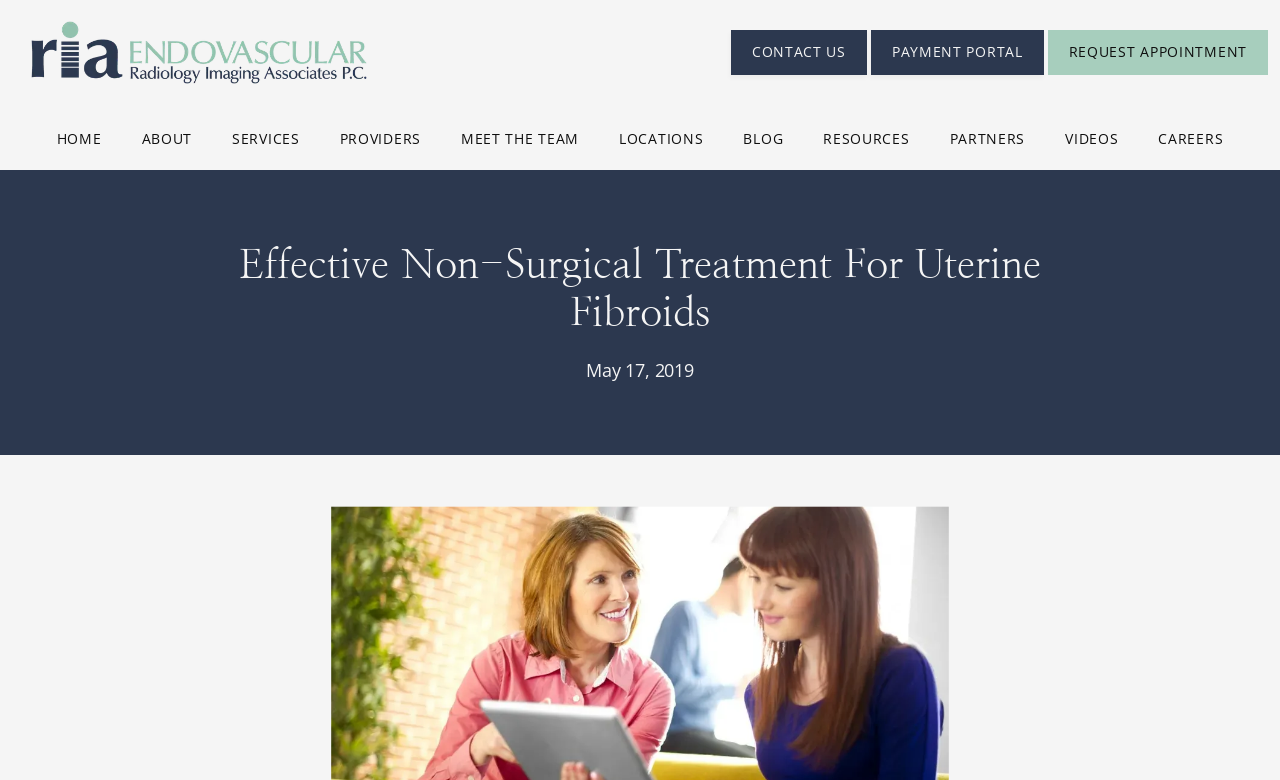Please specify the bounding box coordinates of the element that should be clicked to execute the given instruction: 'go to the HOME page'. Ensure the coordinates are four float numbers between 0 and 1, expressed as [left, top, right, bottom].

[0.044, 0.165, 0.079, 0.19]